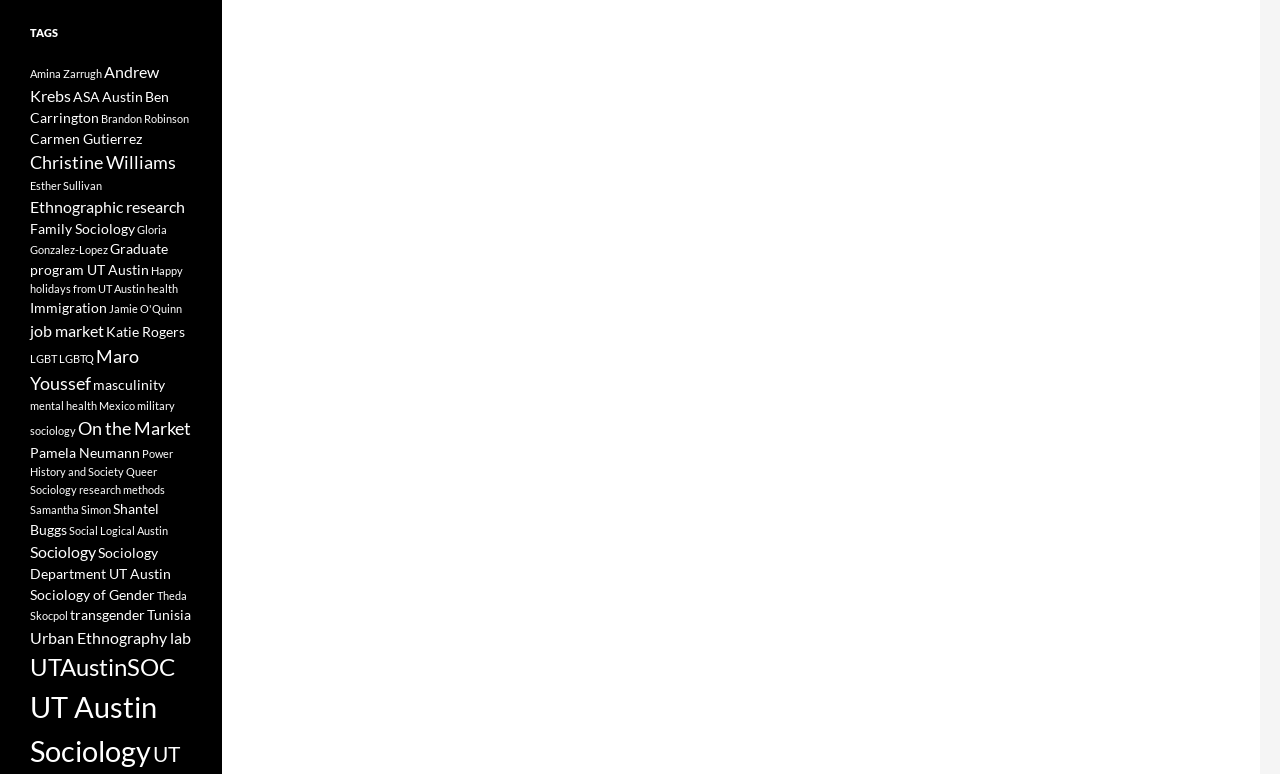Provide a one-word or short-phrase response to the question:
How many links are on this webpage?

40